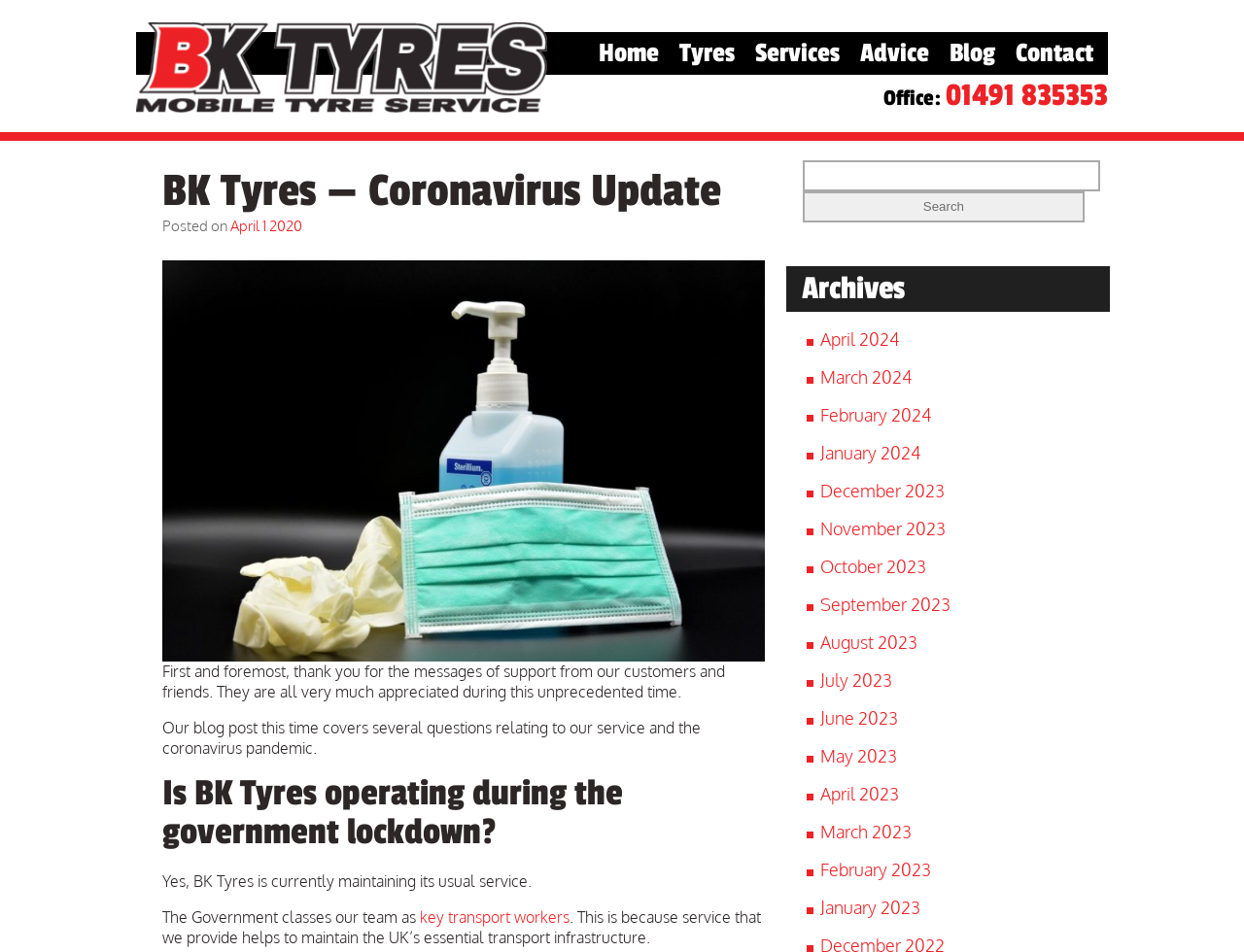How many archive links are available?
Please provide a detailed and comprehensive answer to the question.

I counted the number of links under the heading 'Archives' and found 12 links, each representing a different month and year.